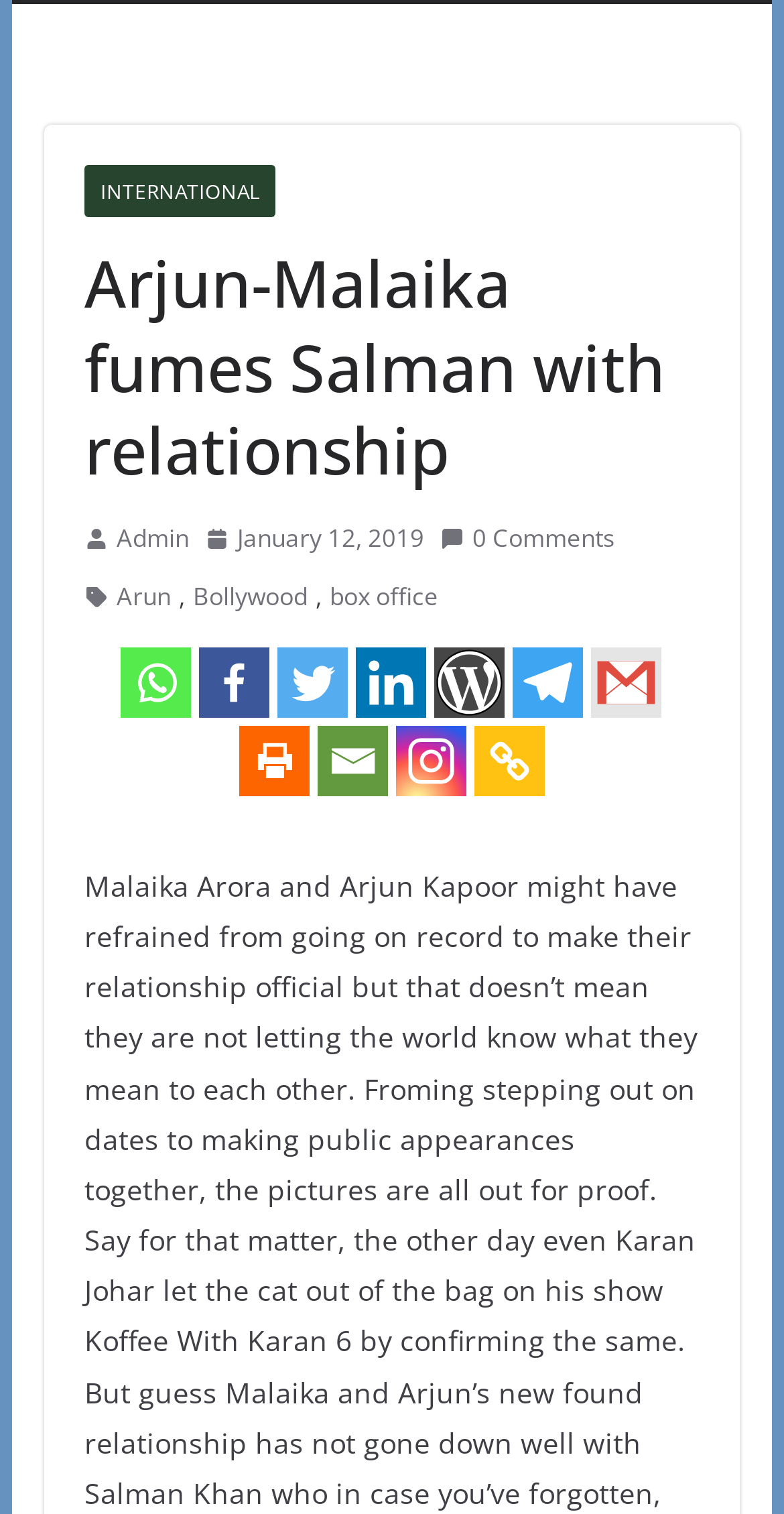Locate the bounding box coordinates for the element described below: "aria-label="Email" title="Email"". The coordinates must be four float values between 0 and 1, formatted as [left, top, right, bottom].

[0.405, 0.479, 0.495, 0.526]